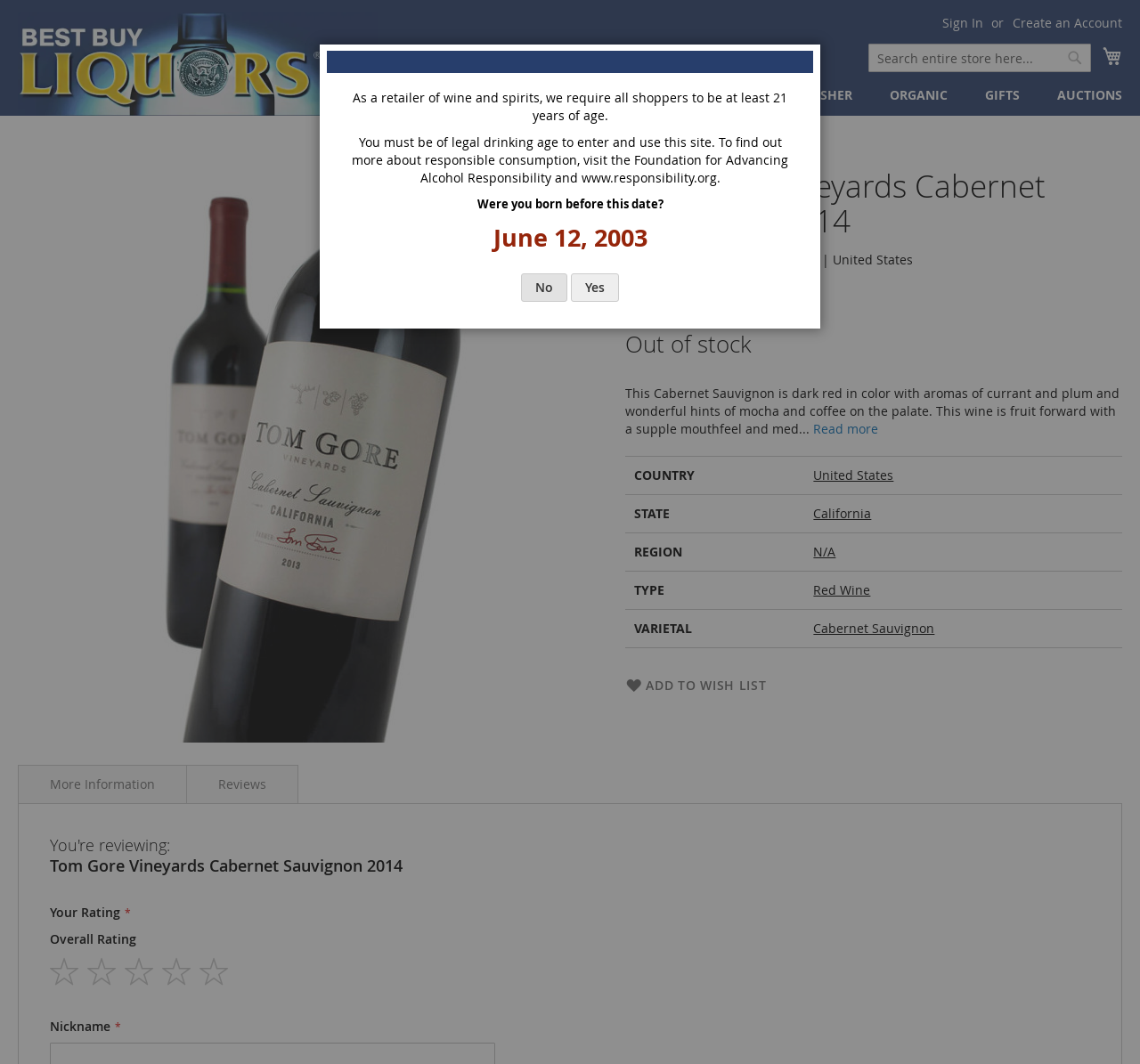Provide a one-word or short-phrase answer to the question:
What is the type of this wine?

Red Wine